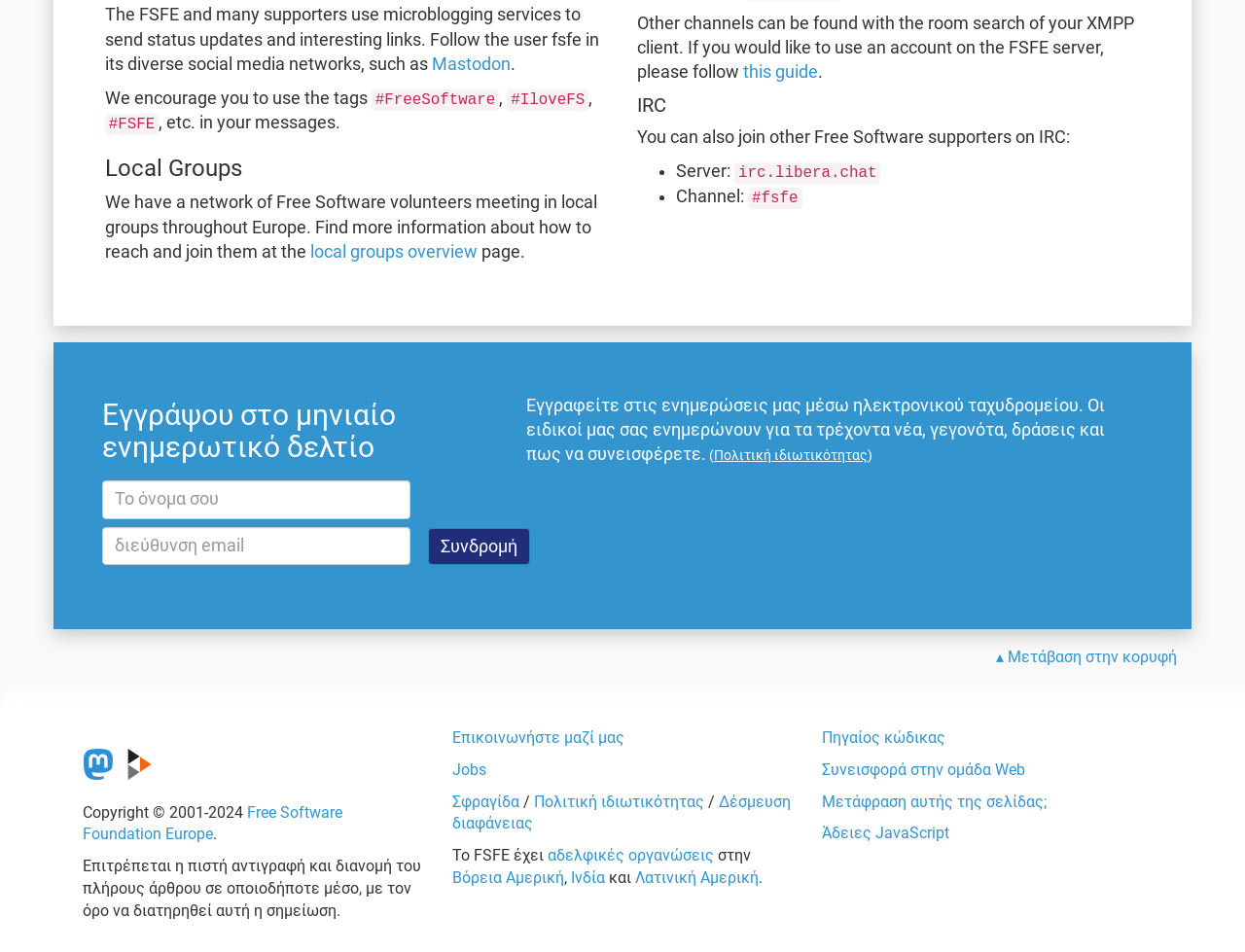Please identify the bounding box coordinates of the element's region that needs to be clicked to fulfill the following instruction: "Join the IRC channel". The bounding box coordinates should consist of four float numbers between 0 and 1, i.e., [left, top, right, bottom].

[0.604, 0.199, 0.641, 0.217]